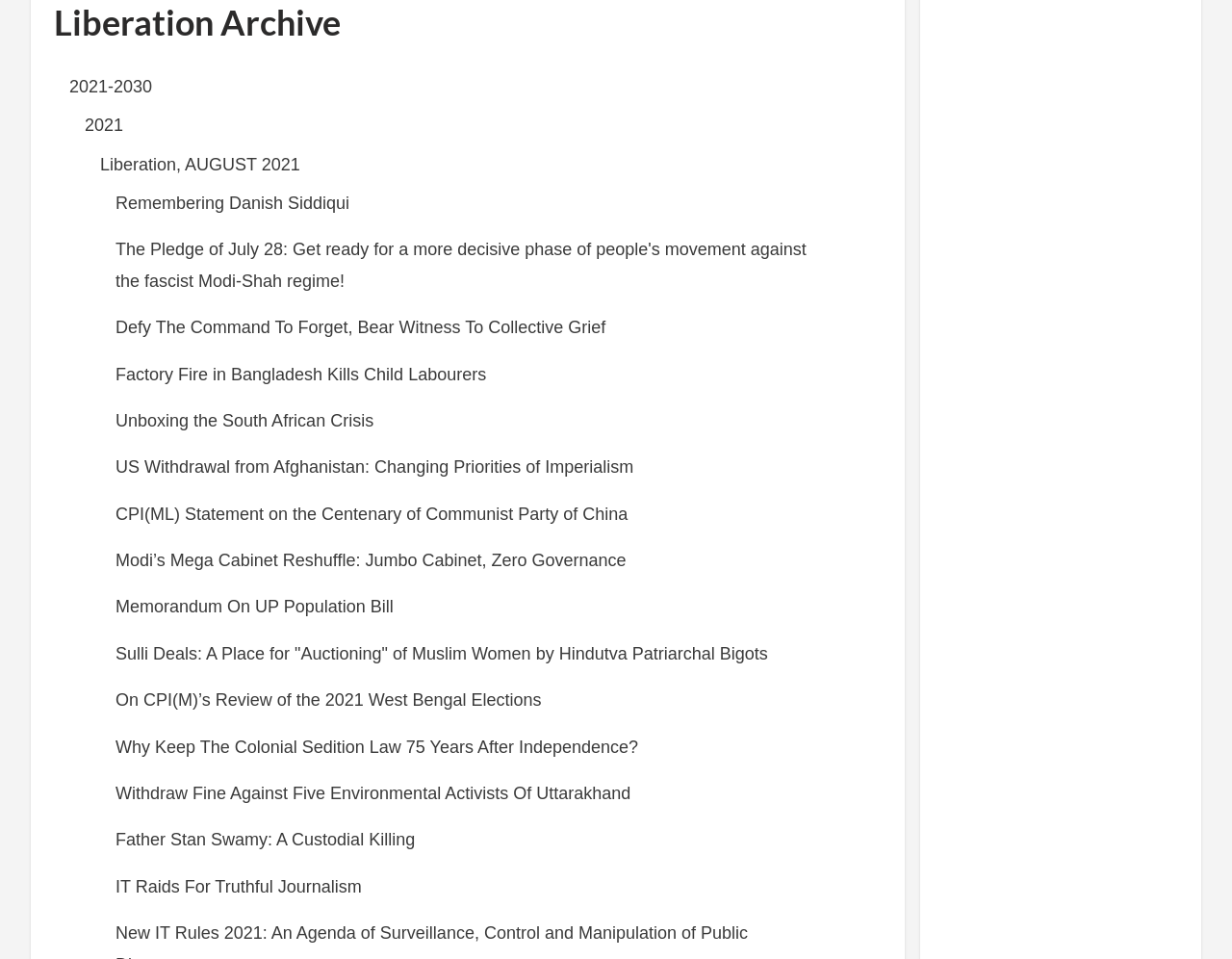Locate the bounding box coordinates of the element you need to click to accomplish the task described by this instruction: "Click on the link to read about Liberation in August 2021".

[0.081, 0.161, 0.244, 0.181]